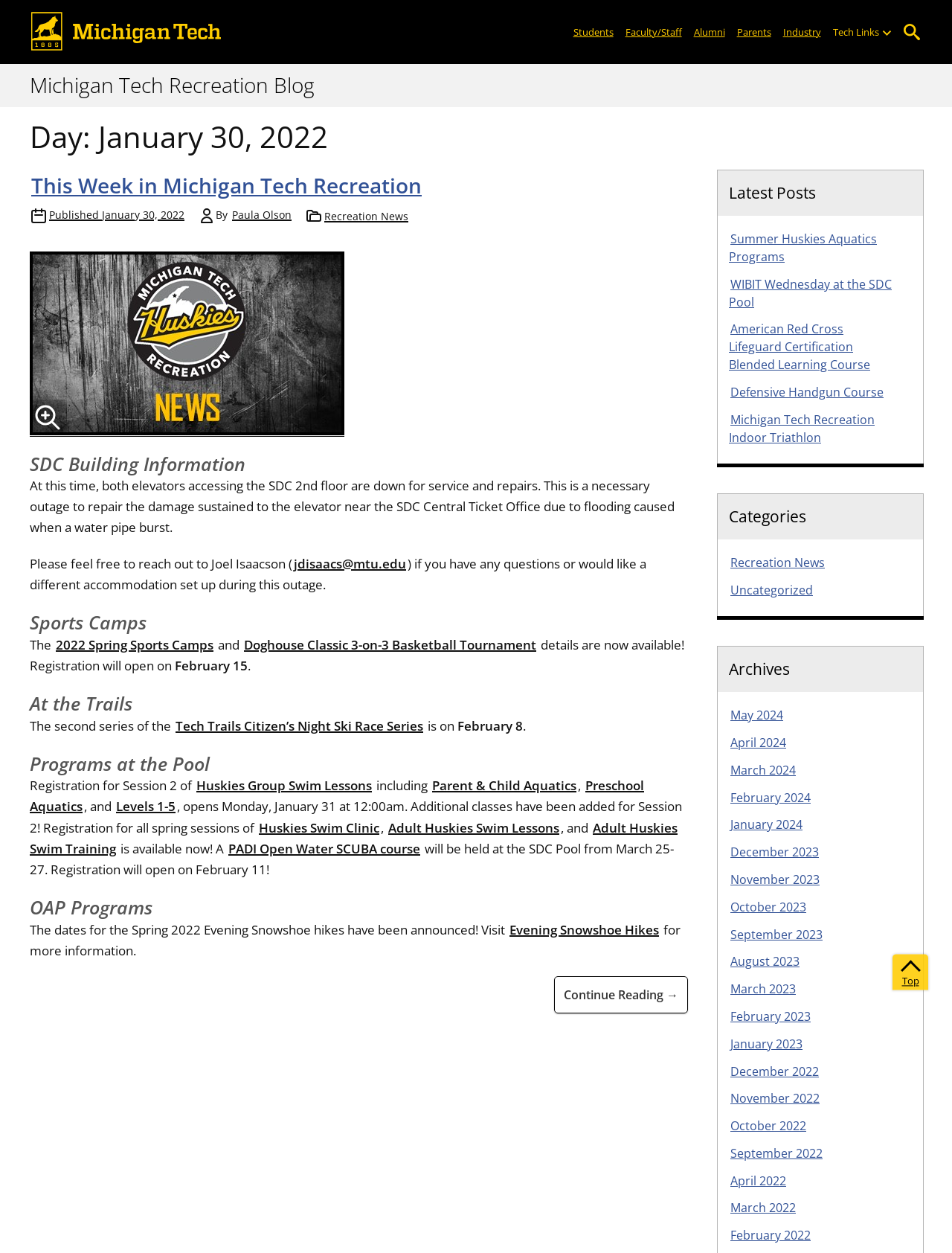Predict the bounding box coordinates of the UI element that matches this description: "February 2024". The coordinates should be in the format [left, top, right, bottom] with each value between 0 and 1.

[0.766, 0.63, 0.853, 0.643]